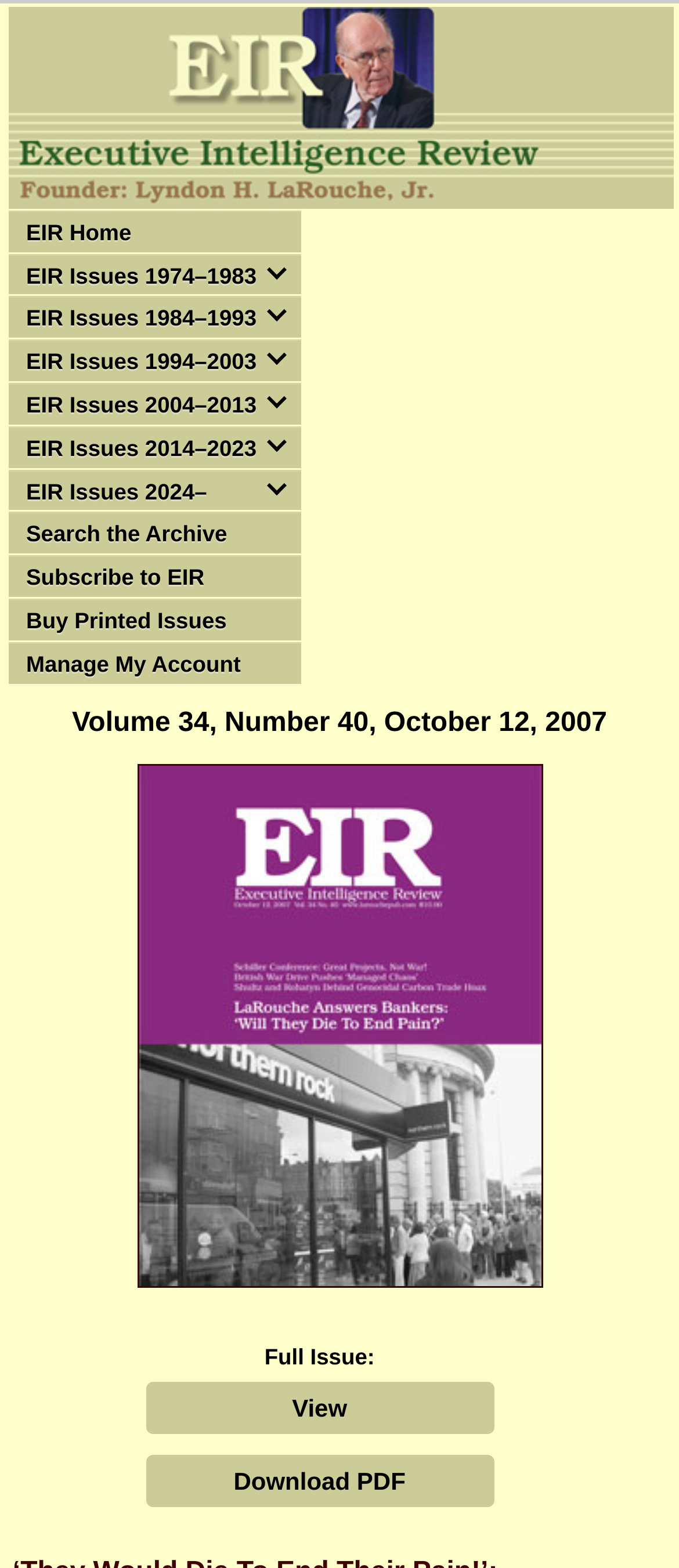Identify the bounding box coordinates of the part that should be clicked to carry out this instruction: "download the PDF".

[0.214, 0.928, 0.727, 0.962]